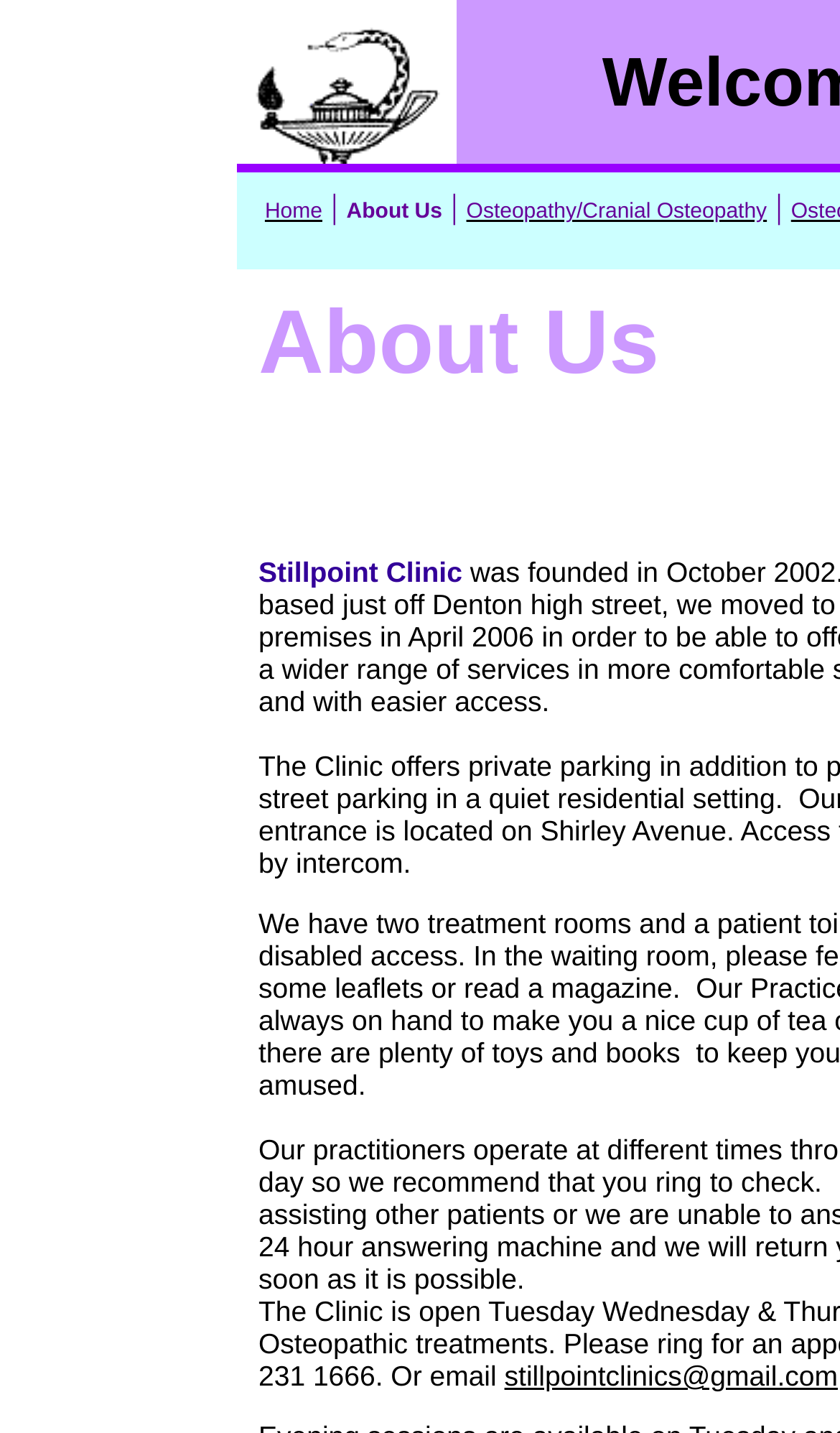Using the description: "Osteopathy/Cranial Osteopathy", identify the bounding box of the corresponding UI element in the screenshot.

[0.555, 0.14, 0.913, 0.156]